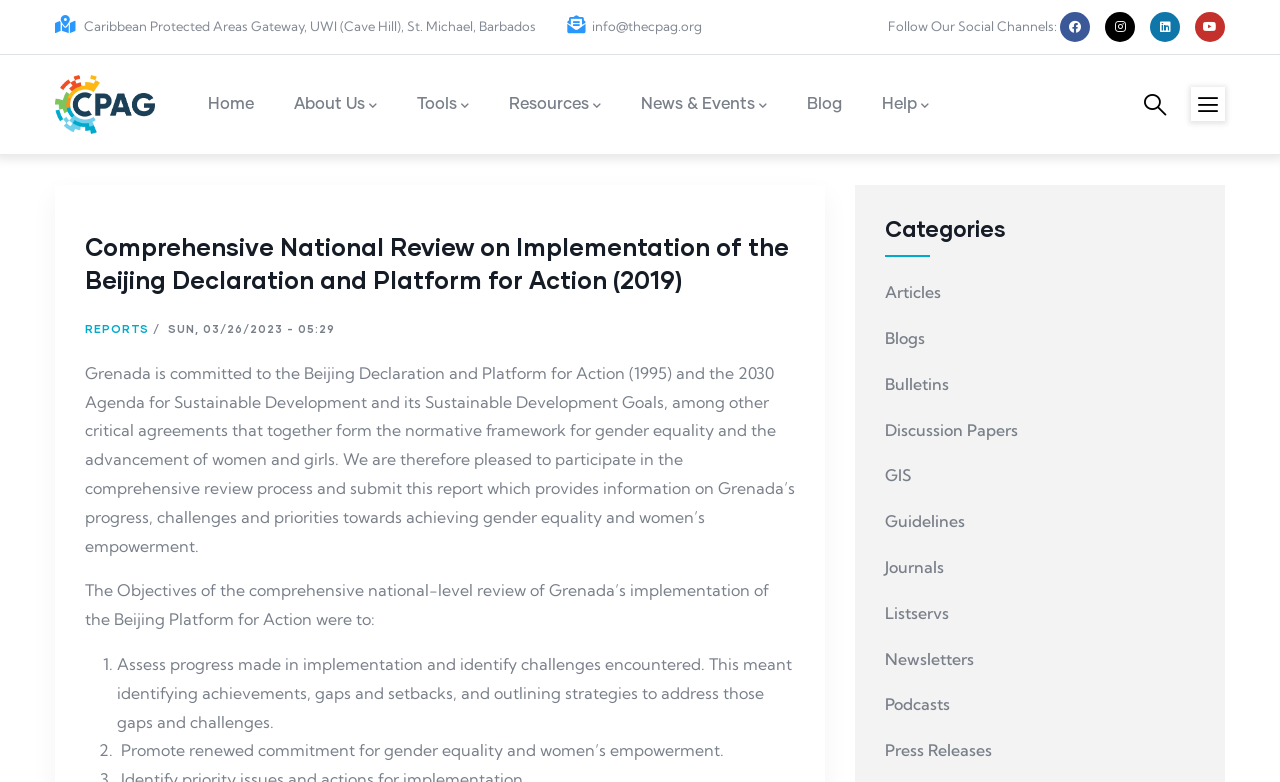Based on the element description "News & Events", predict the bounding box coordinates of the UI element.

[0.487, 0.07, 0.613, 0.197]